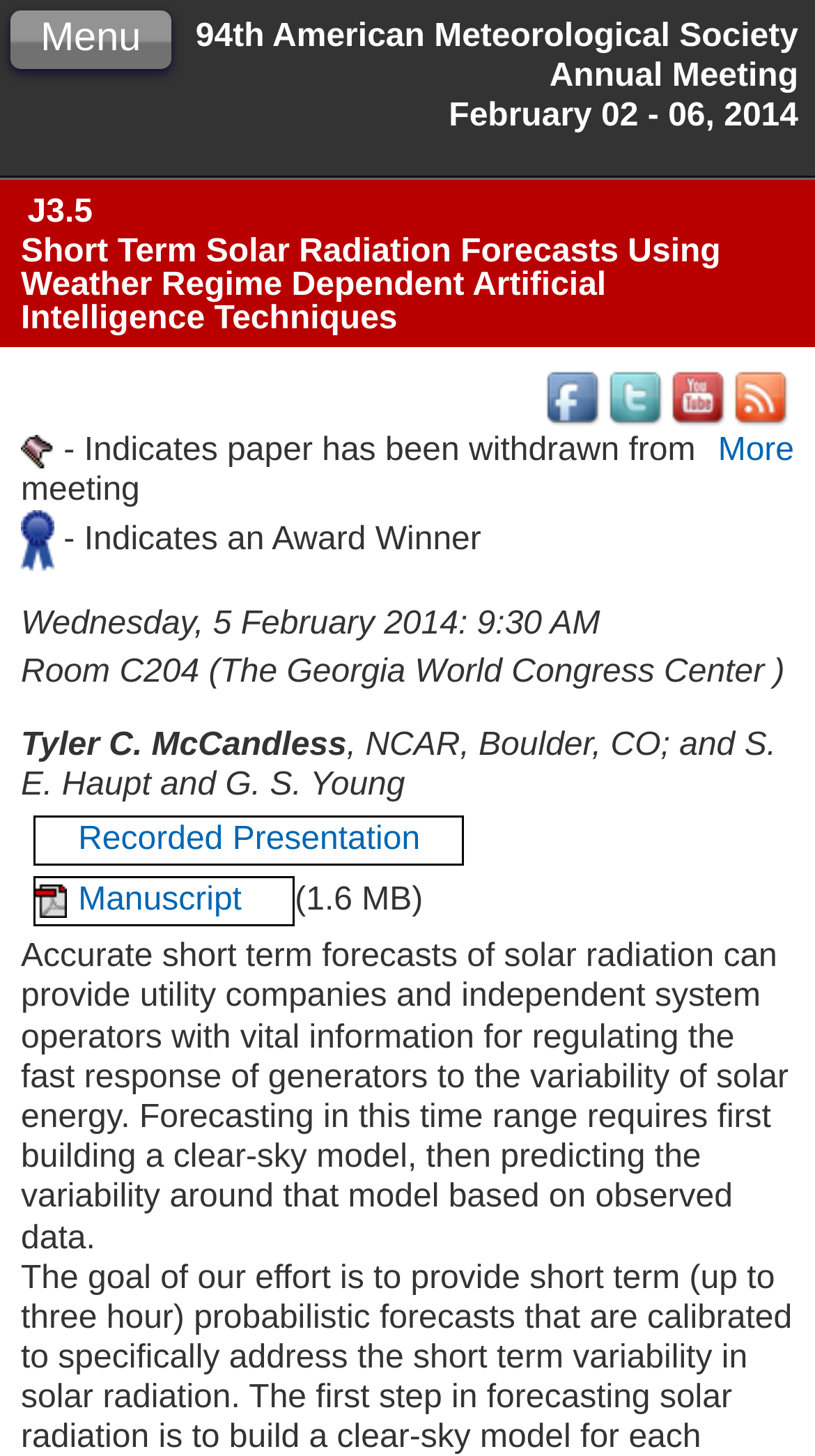Examine the image carefully and respond to the question with a detailed answer: 
What is the size of the manuscript?

I found the answer by looking at the StaticText '(1.6 MB)' which provides the size of the manuscript.